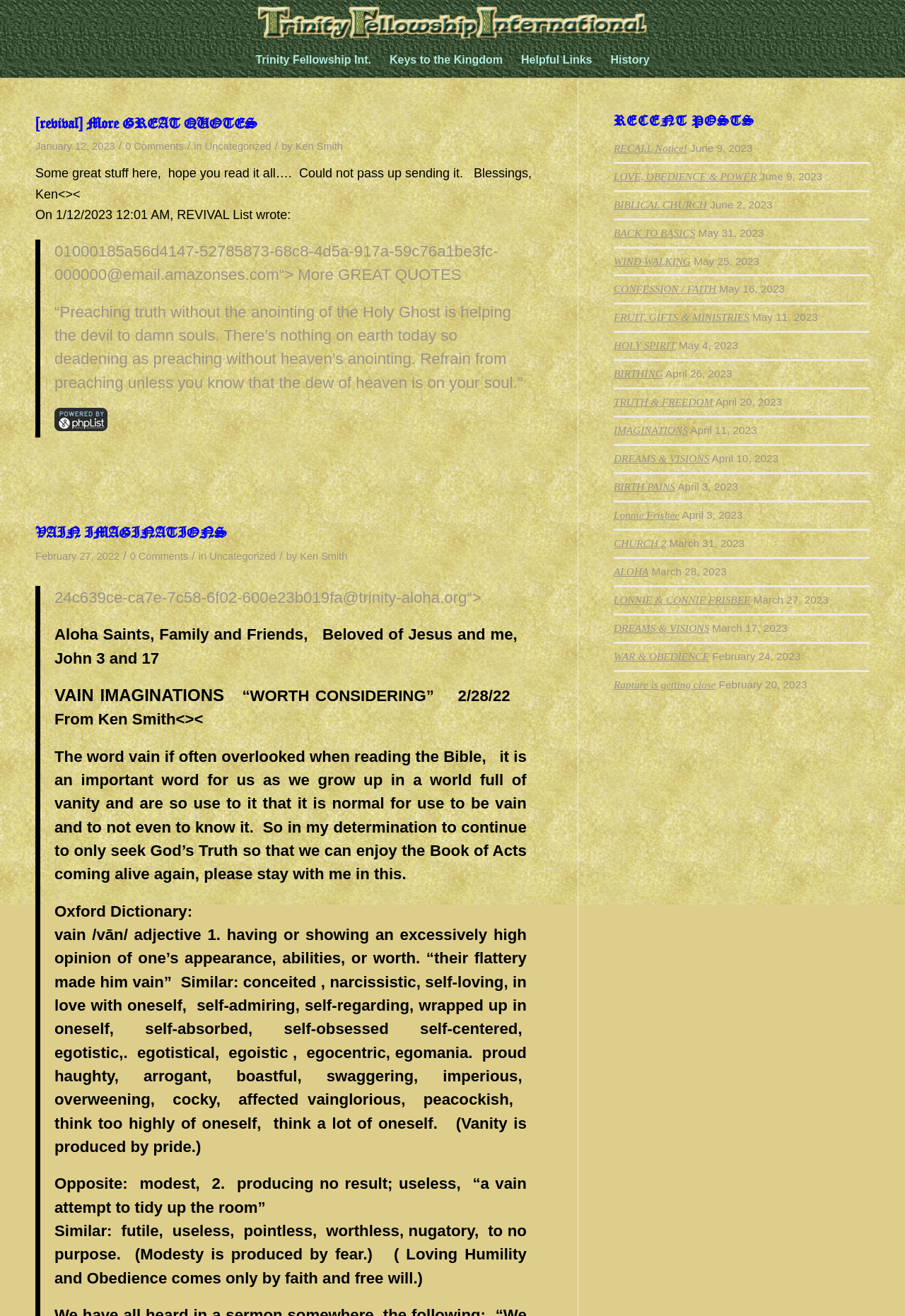Using the provided element description: "ALOHA", determine the bounding box coordinates of the corresponding UI element in the screenshot.

[0.678, 0.43, 0.717, 0.439]